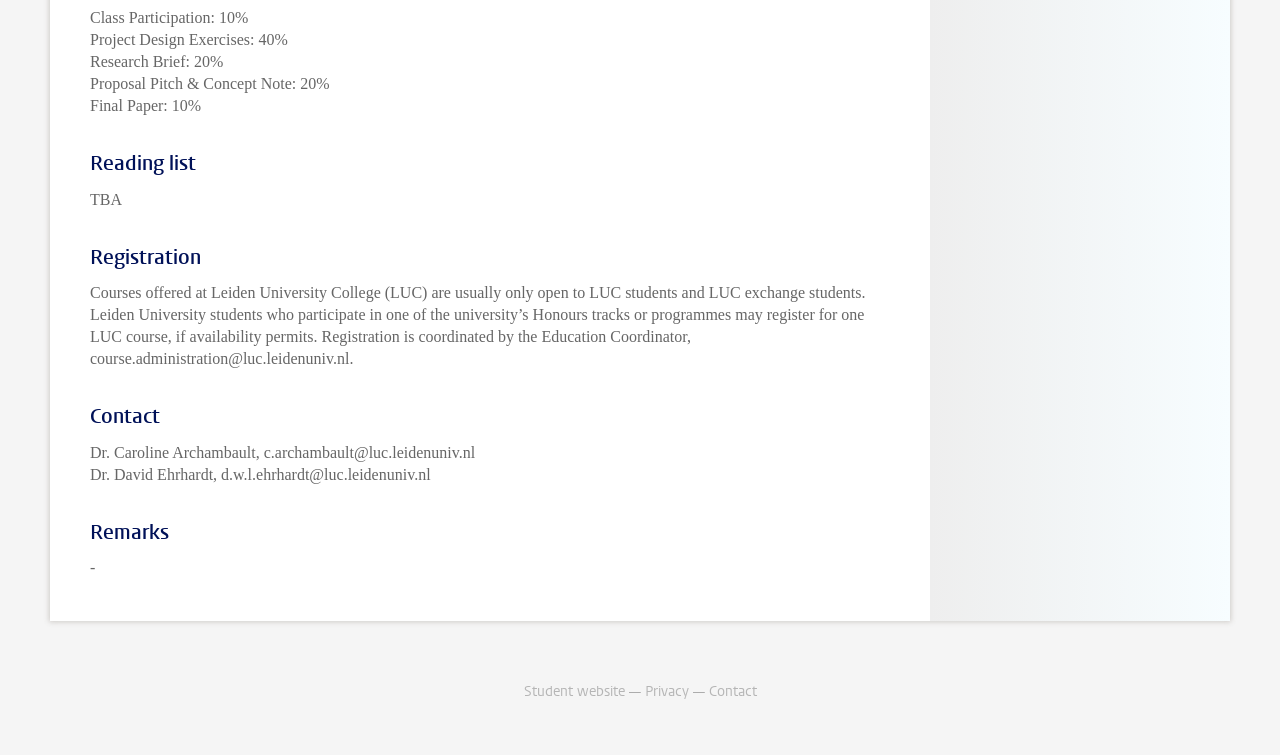Refer to the screenshot and answer the following question in detail:
What is the purpose of the Research Brief?

The answer can be found in the third StaticText element, which says 'Research Brief: 20%'. This indicates that the Research Brief is a component of the course that accounts for 20% of the overall grade.